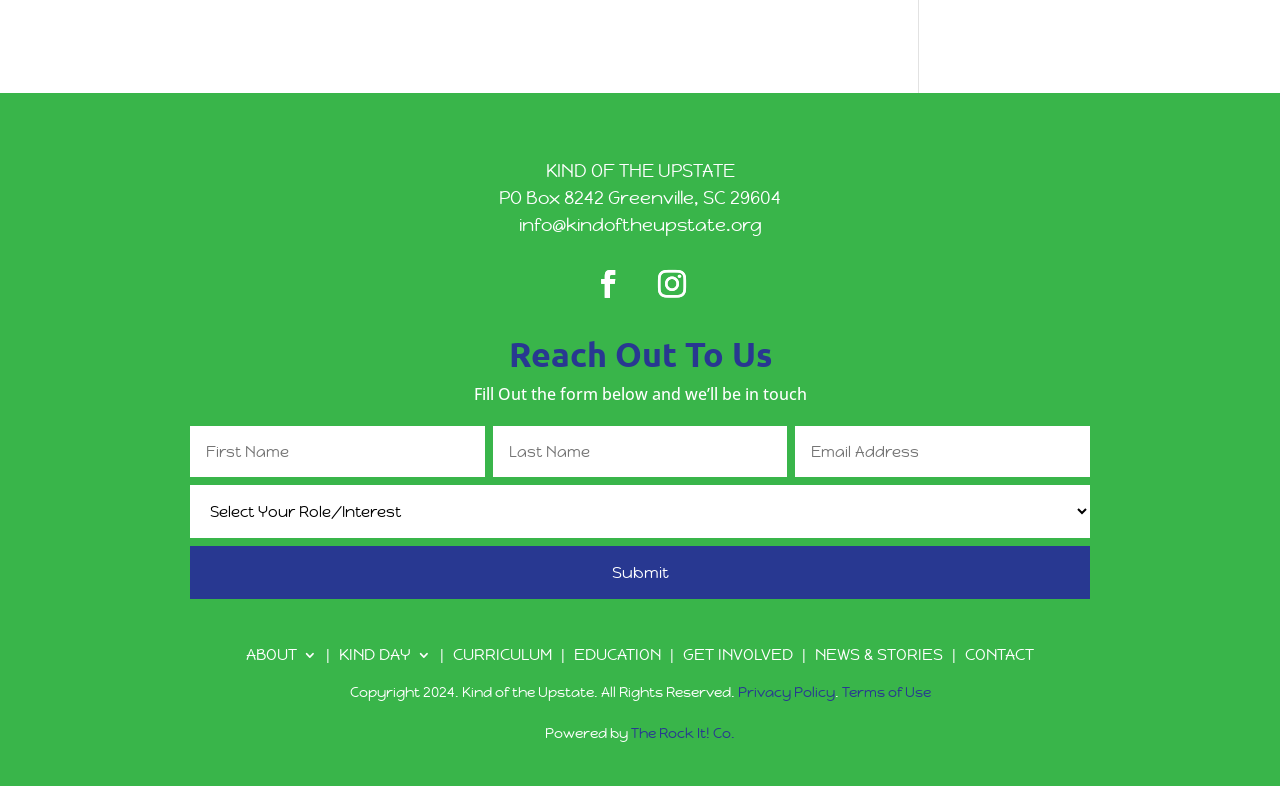What is the name of the company that powered the website?
Analyze the image and provide a thorough answer to the question.

I found the name of the company that powered the website by looking at the link element located at coordinates [0.493, 0.892, 0.574, 0.914]. The text of this element is 'The Rock It! Co.' which suggests that this company powered the website.